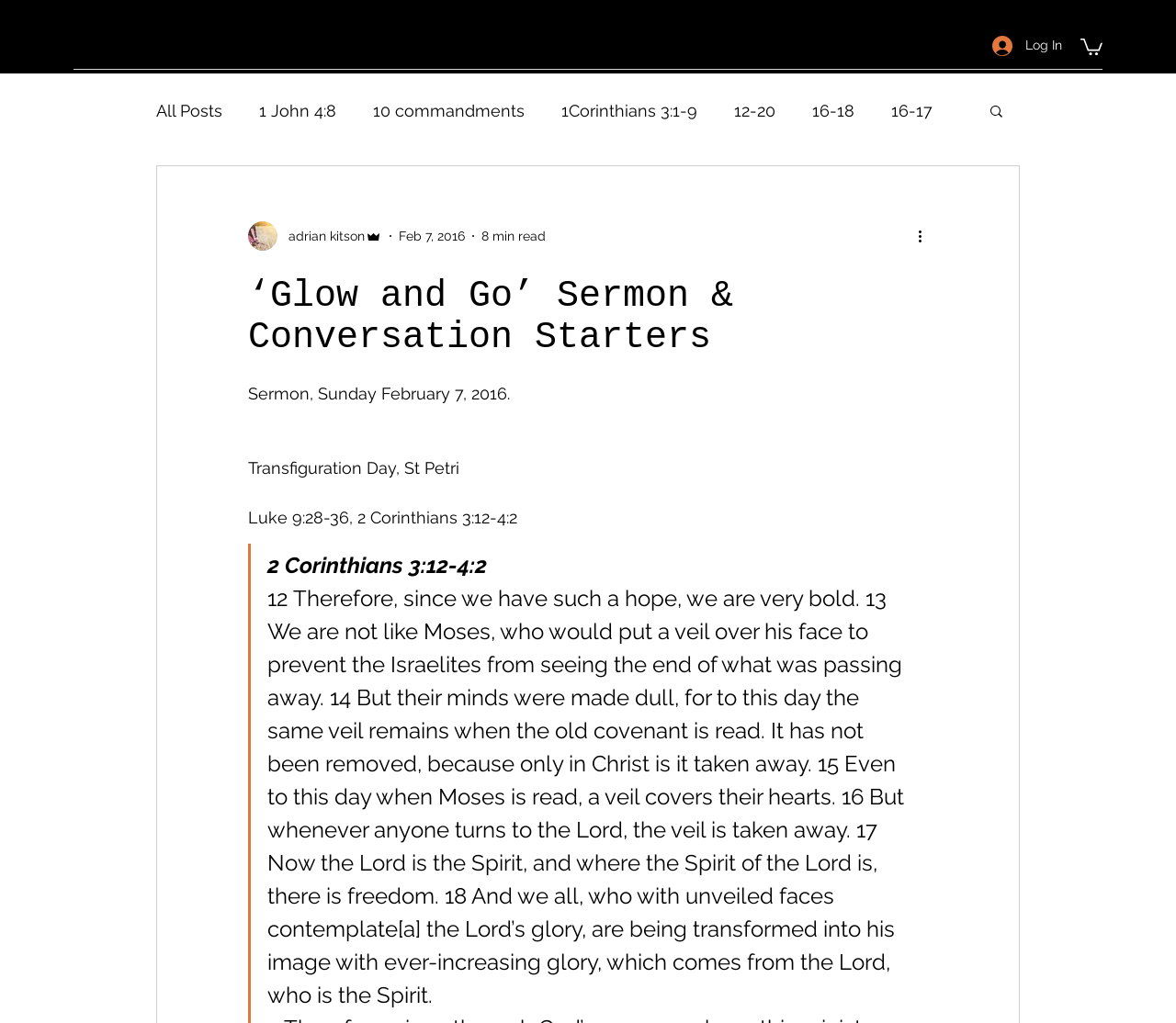Locate the bounding box of the UI element with the following description: "Hartford Public Library".

None